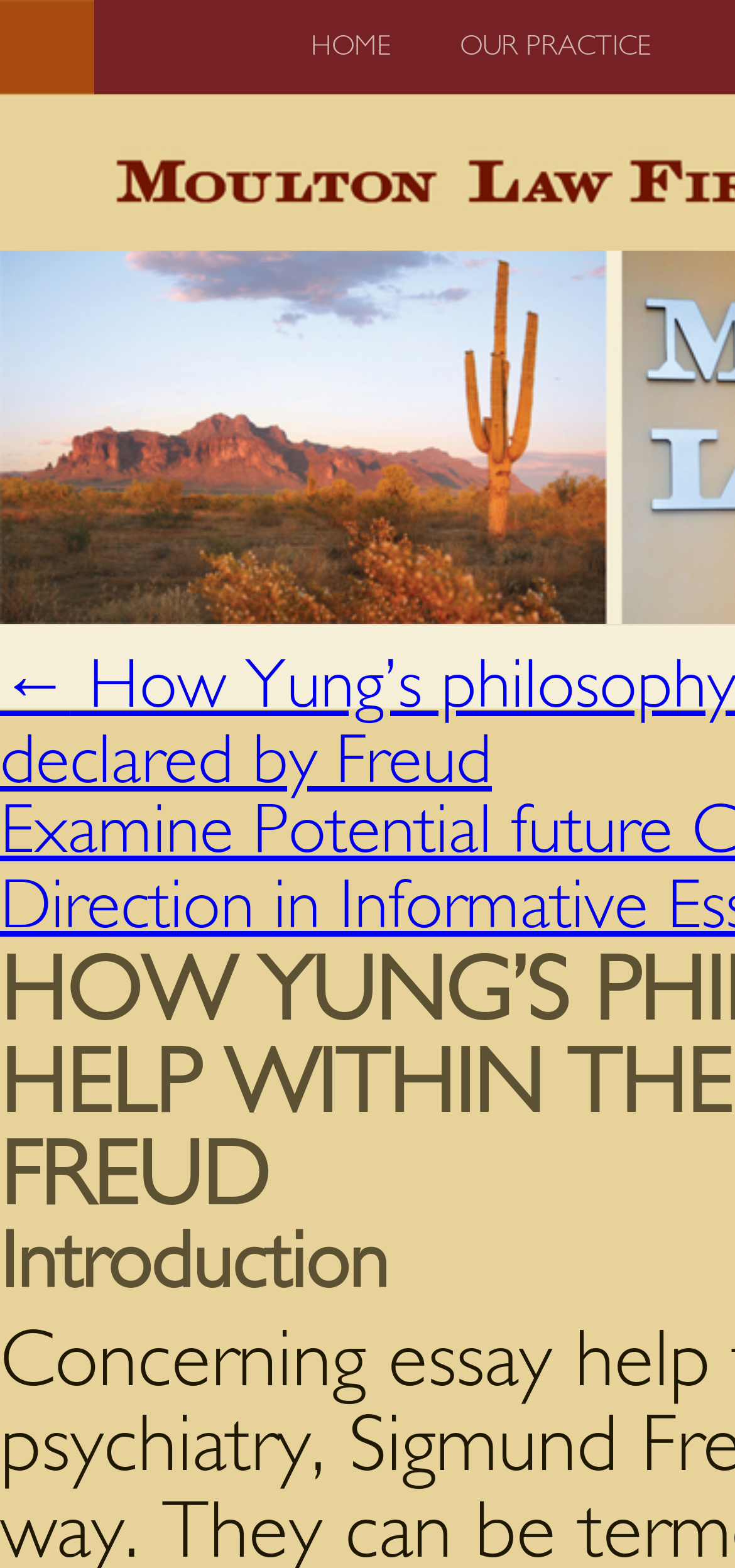Identify the bounding box for the described UI element. Provide the coordinates in (top-left x, top-left y, bottom-right x, bottom-right y) format with values ranging from 0 to 1: Our Practice

[0.595, 0.0, 0.915, 0.06]